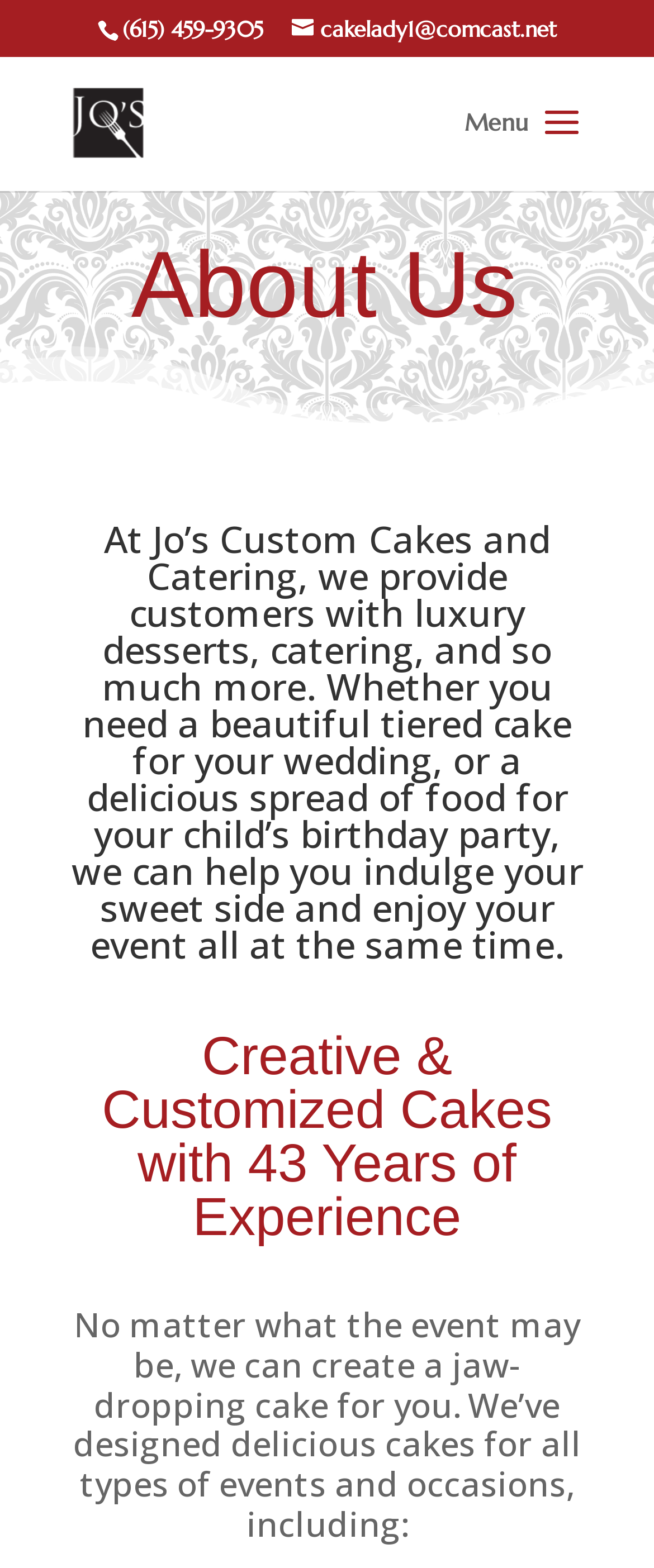Locate the bounding box of the UI element based on this description: "cakelady1@comcast.net". Provide four float numbers between 0 and 1 as [left, top, right, bottom].

[0.446, 0.009, 0.851, 0.028]